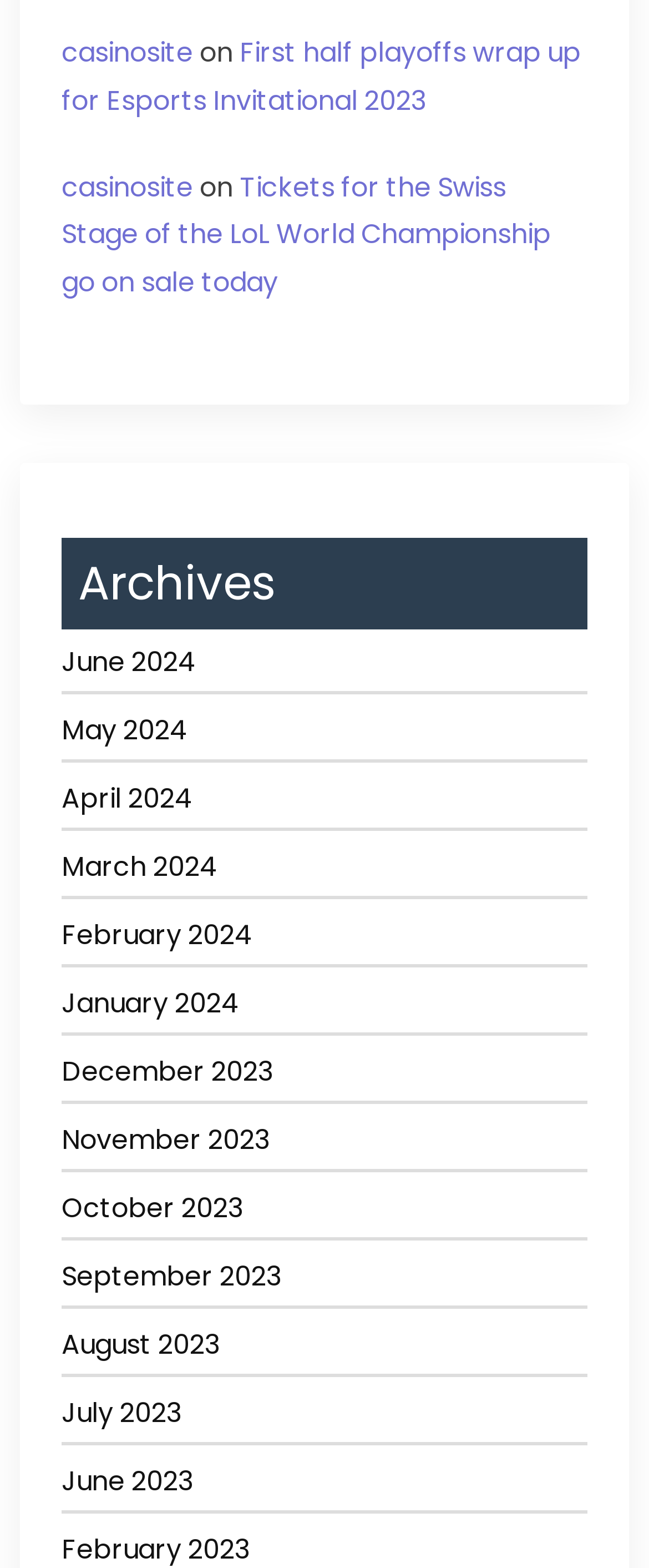Please locate the bounding box coordinates of the region I need to click to follow this instruction: "Browse by letter A".

None